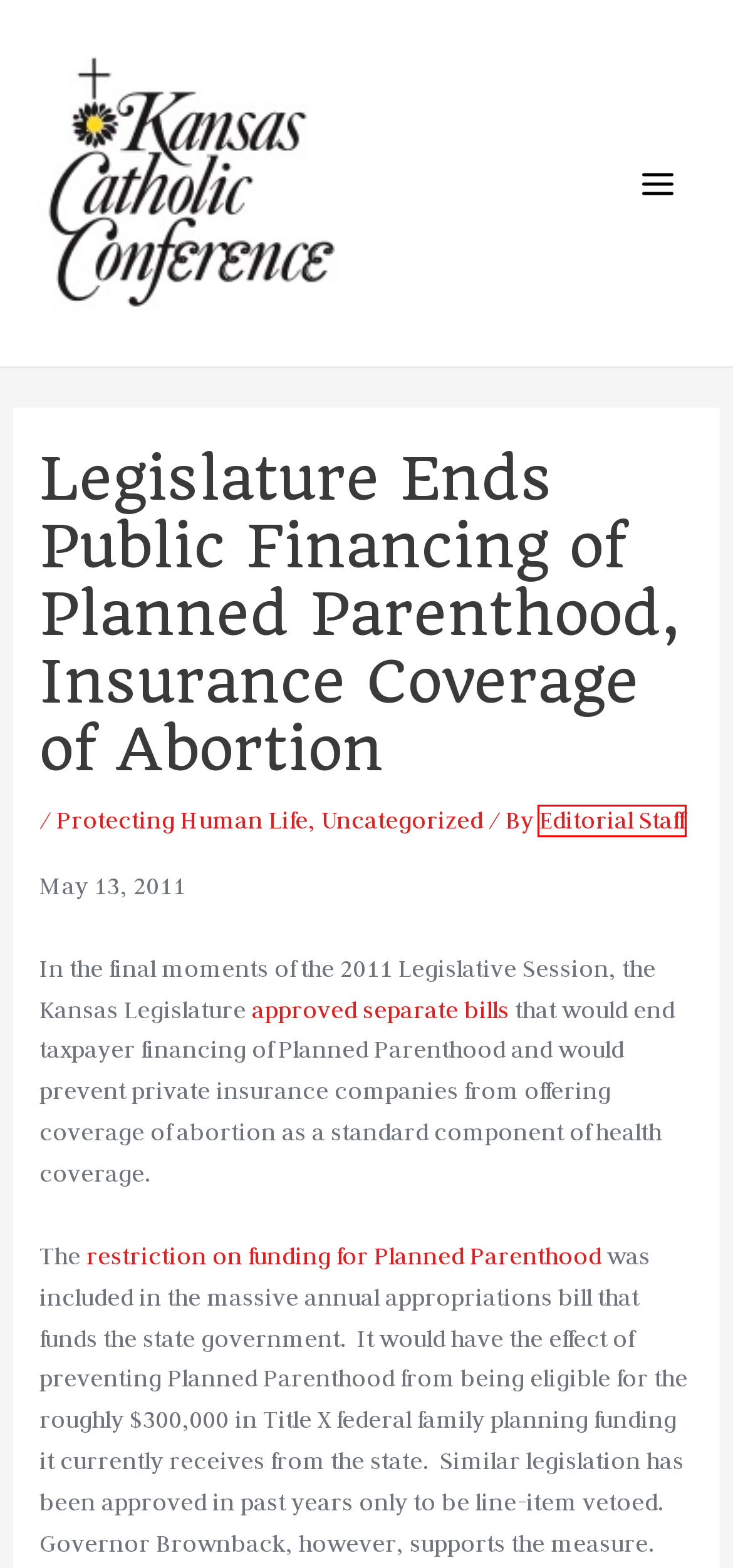Examine the screenshot of the webpage, which includes a red bounding box around an element. Choose the best matching webpage description for the page that will be displayed after clicking the element inside the red bounding box. Here are the candidates:
A. Uncategorized Archives - Kansas Catholic Conference
B. July 2010 - Kansas Catholic Conference
C. Blog Tool, Publishing Platform, and CMS – WordPress.org
D. October 2012 - Kansas Catholic Conference
E. Protecting Human Life Archives - Kansas Catholic Conference
F. Marriage and the Family Archives - Kansas Catholic Conference
G. Editorial Staff, Author at Kansas Catholic Conference
H. Promoting Justice Through Public Policy - Kansas Catholic Conference

G